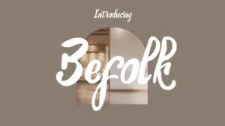What is the purpose of the image?
Observe the image and answer the question with a one-word or short phrase response.

Promotional piece